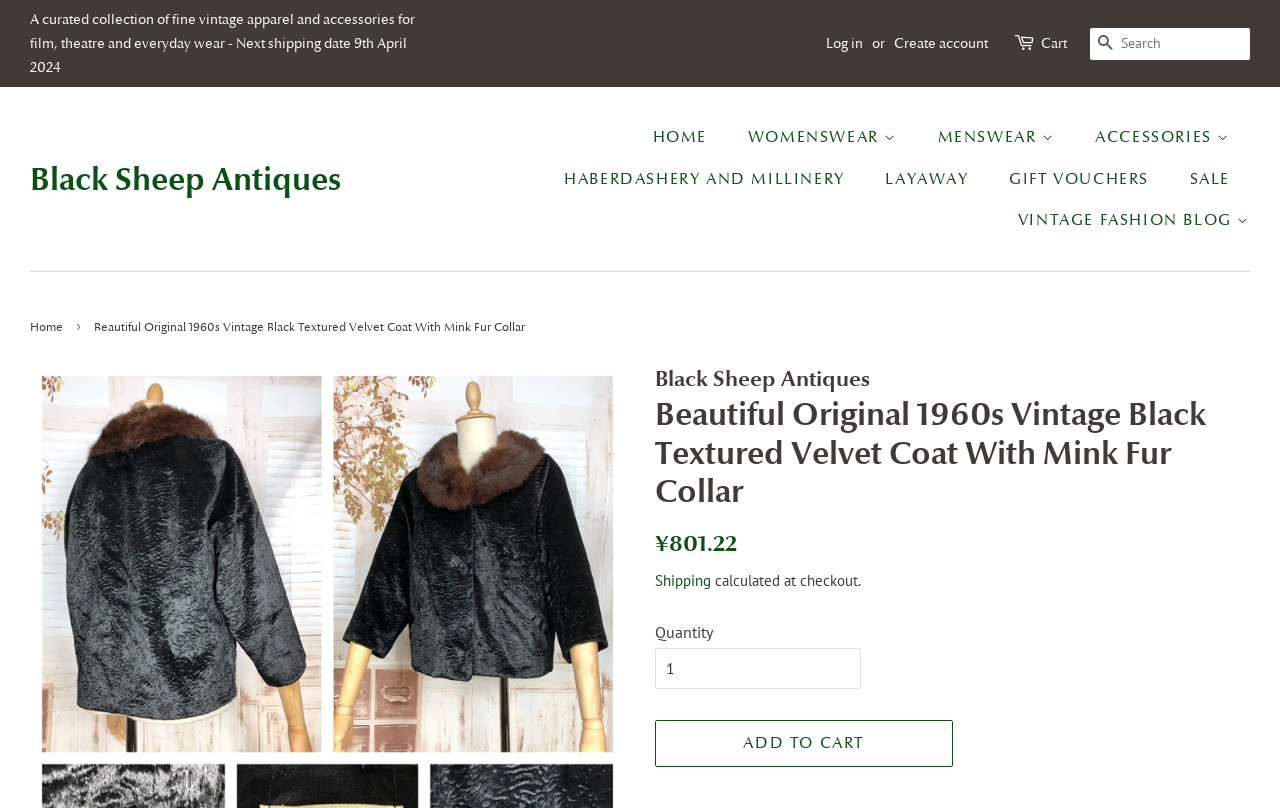Provide a one-word or one-phrase answer to the question:
What is the price of the coat?

¥801.22